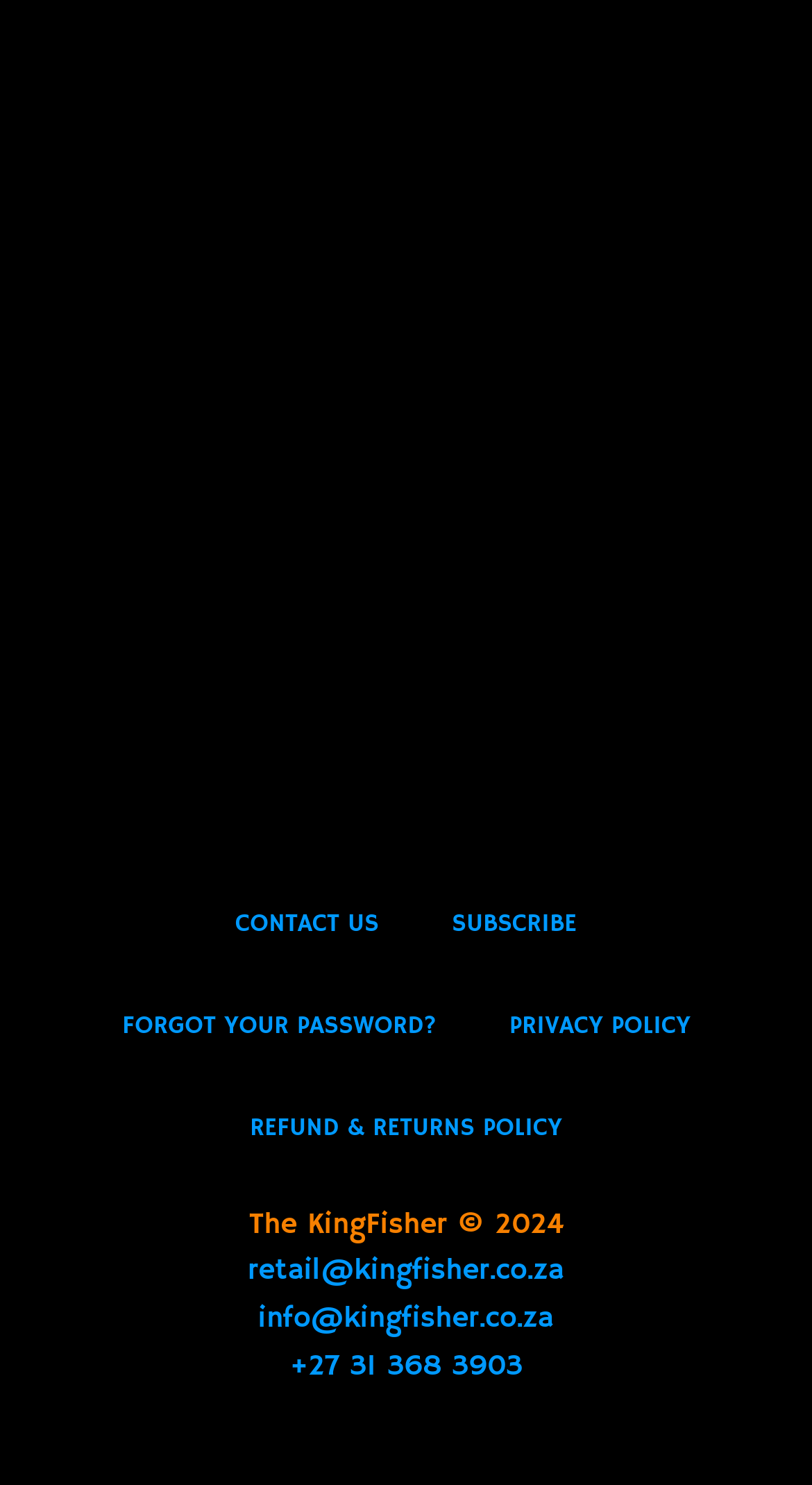Using the provided element description: "Forgot your password?", identify the bounding box coordinates. The coordinates should be four floats between 0 and 1 in the order [left, top, right, bottom].

[0.112, 0.656, 0.576, 0.726]